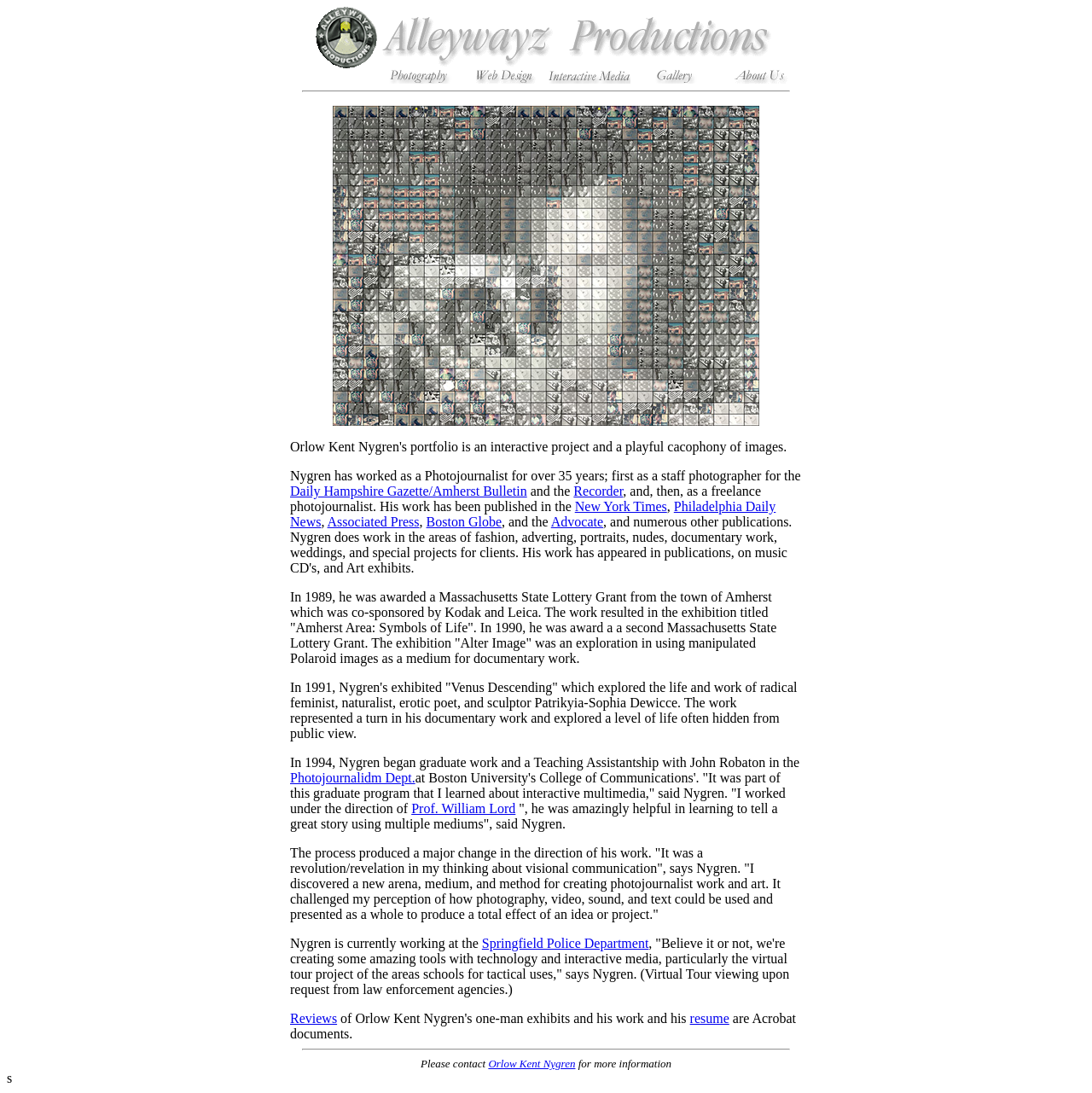Craft a detailed narrative of the webpage's structure and content.

The webpage is a portfolio of Orlow Kent Nygren, a photojournalist, web designer, and interactive multimedia producer. At the top of the page, there is a brief introduction to Nygren's portfolio, which is an interactive project that showcases his work in a playful and creative way.

Below the introduction, there is a large block of text that provides a detailed biography of Nygren's career, including his experience as a staff photographer and freelance photojournalist, as well as his published work in various notable publications. The text is divided into several paragraphs, with links to specific publications and organizations scattered throughout.

To the right of the biography, there are several small images and links, arranged in a table-like structure. These images and links appear to be related to Nygren's work, but their specific purpose is not clear.

Throughout the biography, there are several horizontal separators that break up the text and create a sense of separation between different sections.

At the bottom of the page, there are several links to Nygren's reviews and resume, which are available as Acrobat documents. There is also a call to action to contact Nygren for more information.

Overall, the webpage is a showcase of Nygren's work and experience as a photojournalist and multimedia producer, with a focus on his interactive portfolio and biography.